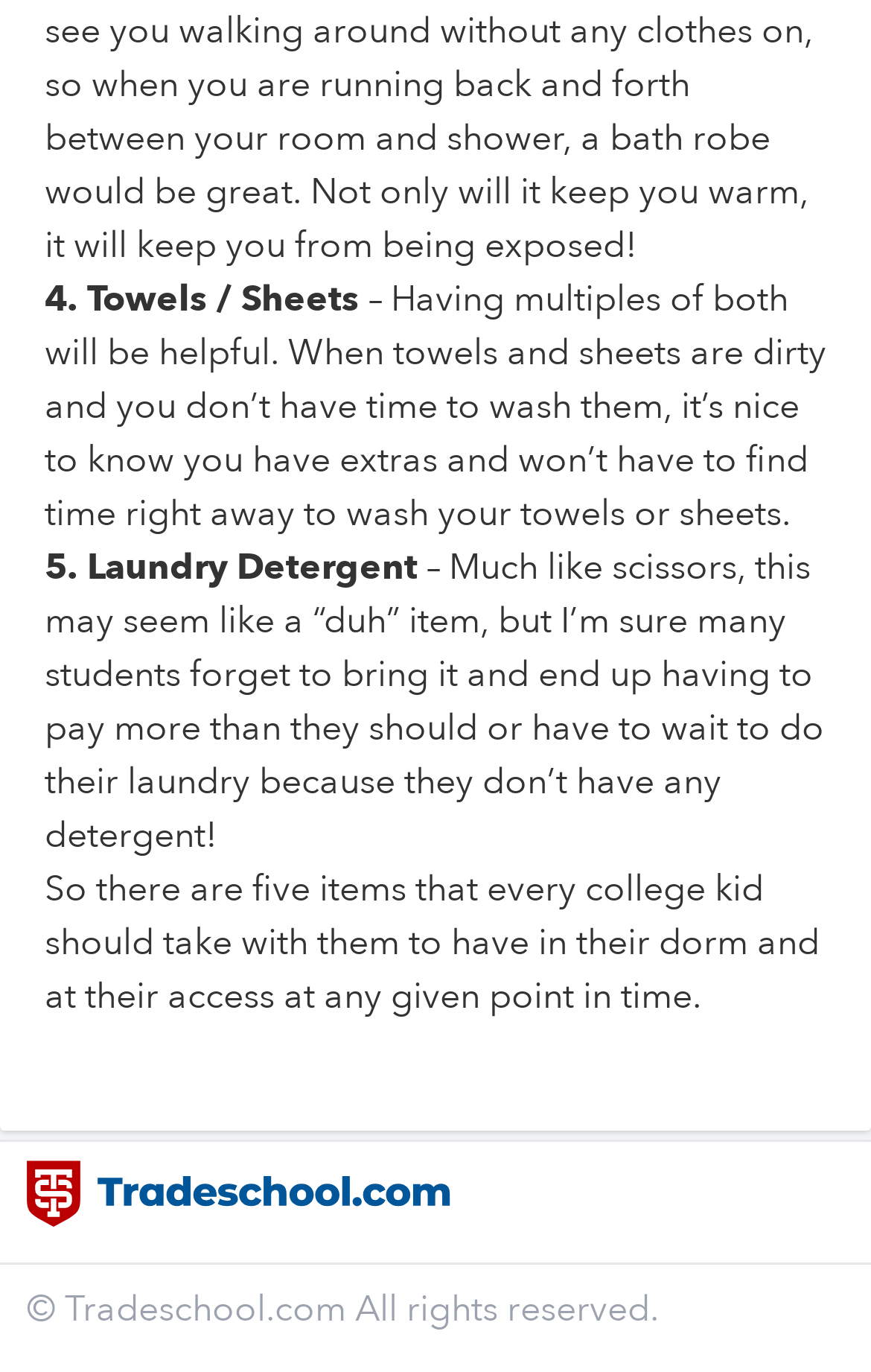What is the importance of bringing laundry detergent?
Answer the question with just one word or phrase using the image.

To avoid extra cost